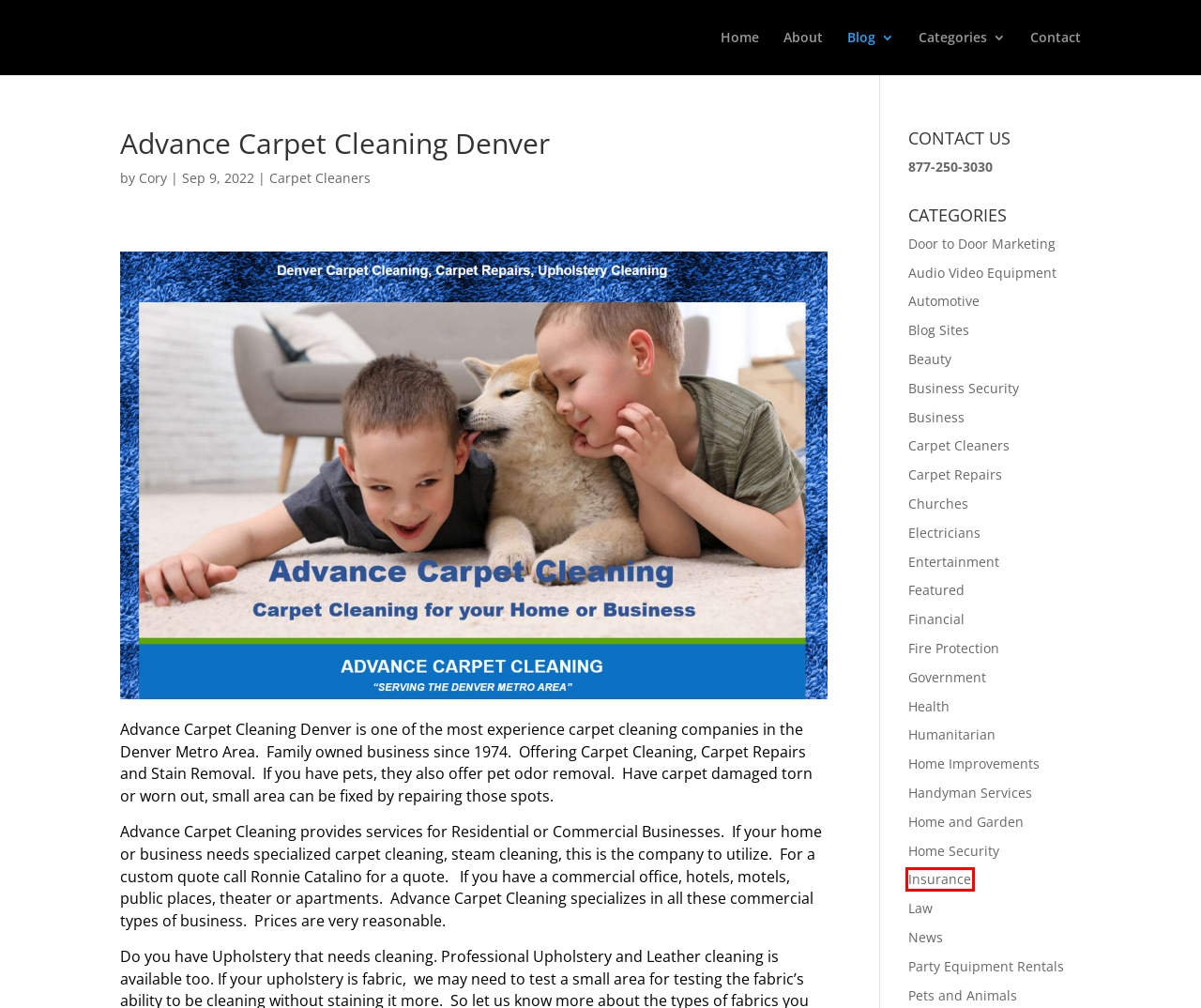Examine the screenshot of the webpage, which includes a red bounding box around an element. Choose the best matching webpage description for the page that will be displayed after clicking the element inside the red bounding box. Here are the candidates:
A. Contact | A Business Directory
B. Handyman Services – A Business Directory
C. Featured – A Business Directory
D. Blog Sites – A Business Directory
E. Entertainment – A Business Directory
F. Business – A Business Directory
G. Business Security – A Business Directory
H. Insurance – A Business Directory

H